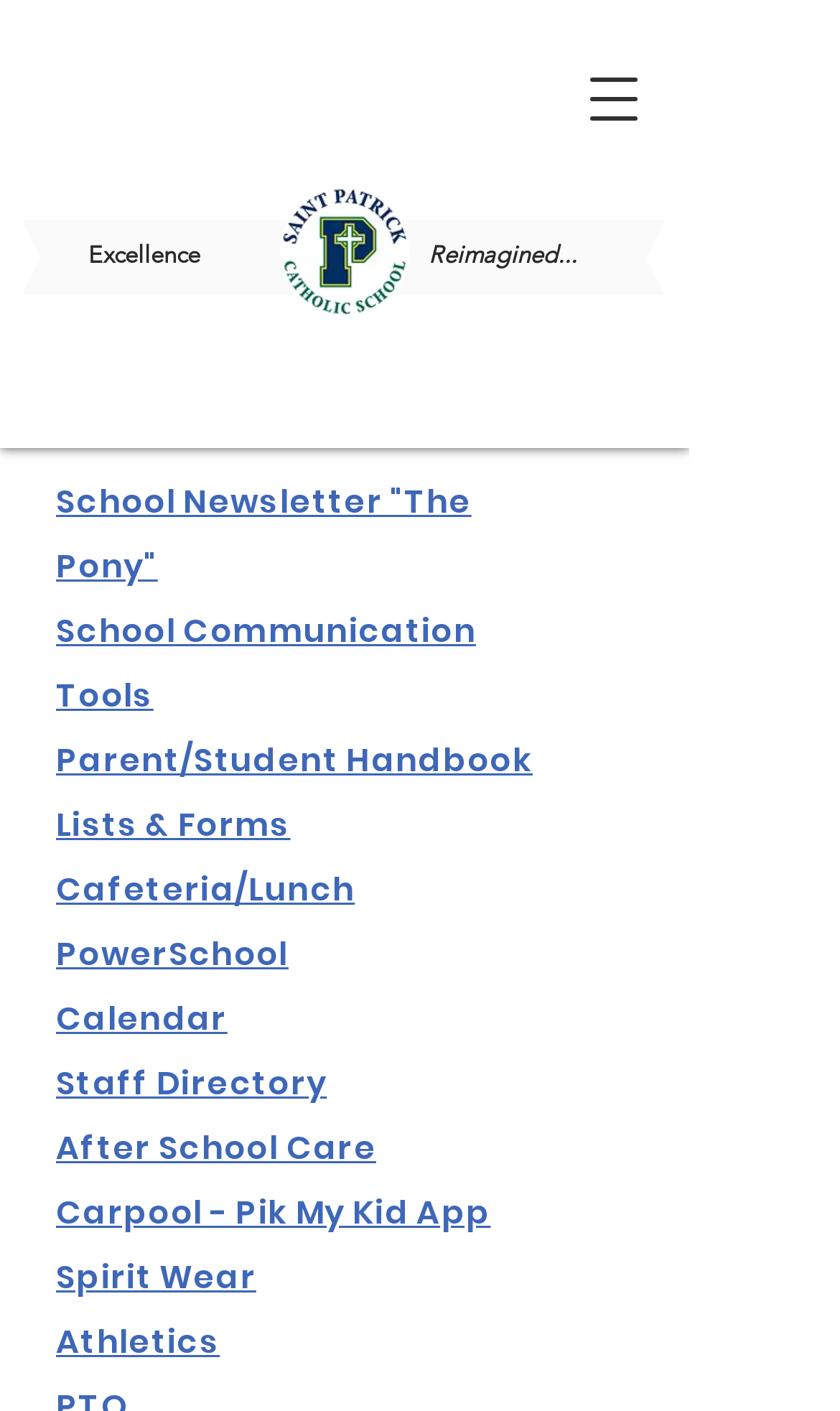Identify the bounding box coordinates for the UI element that matches this description: "parent_node: Excellence aria-label="Open navigation menu"".

[0.667, 0.032, 0.795, 0.108]